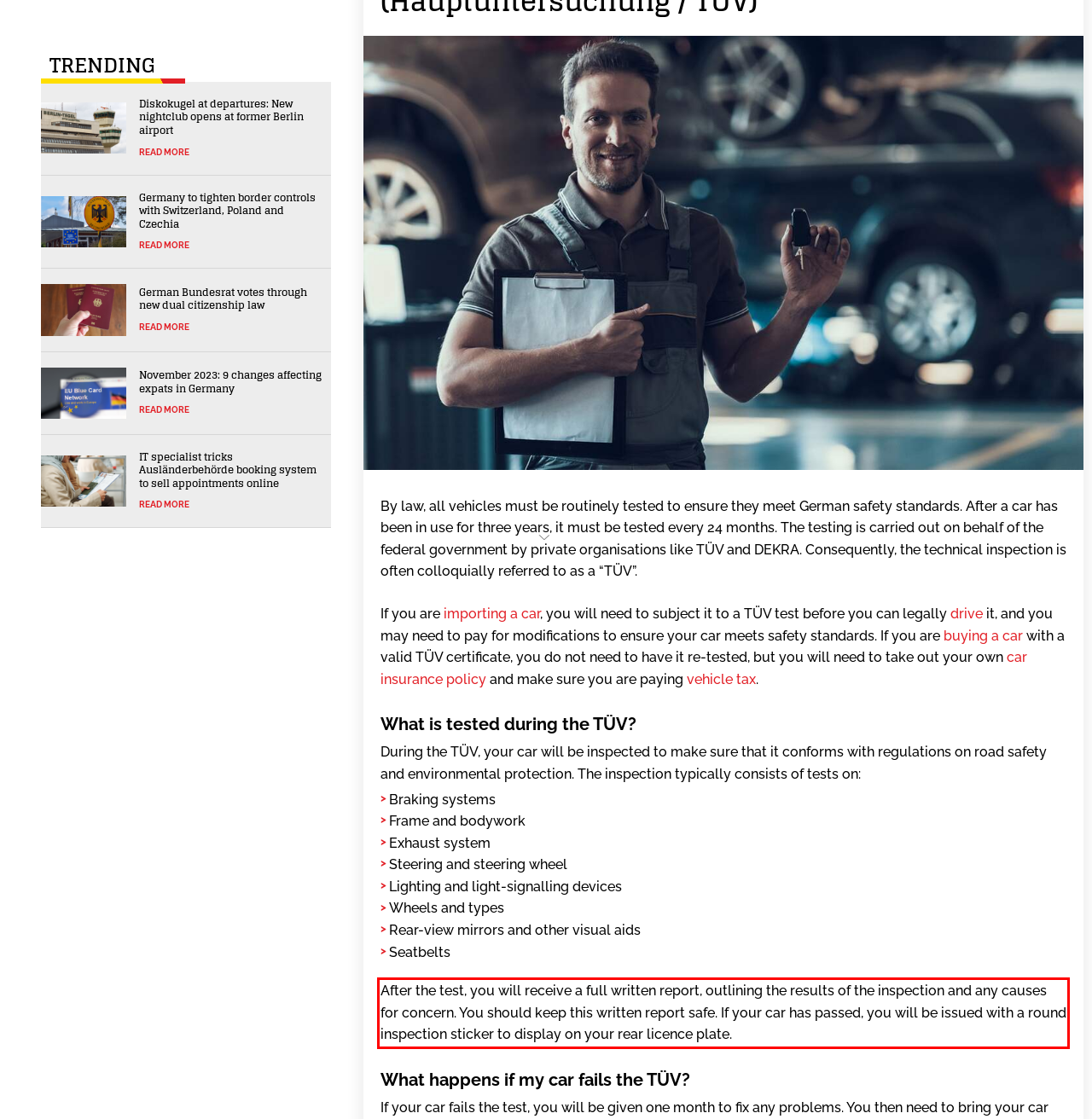You are given a screenshot of a webpage with a UI element highlighted by a red bounding box. Please perform OCR on the text content within this red bounding box.

After the test, you will receive a full written report, outlining the results of the inspection and any causes for concern. You should keep this written report safe. If your car has passed, you will be issued with a round inspection sticker to display on your rear licence plate.